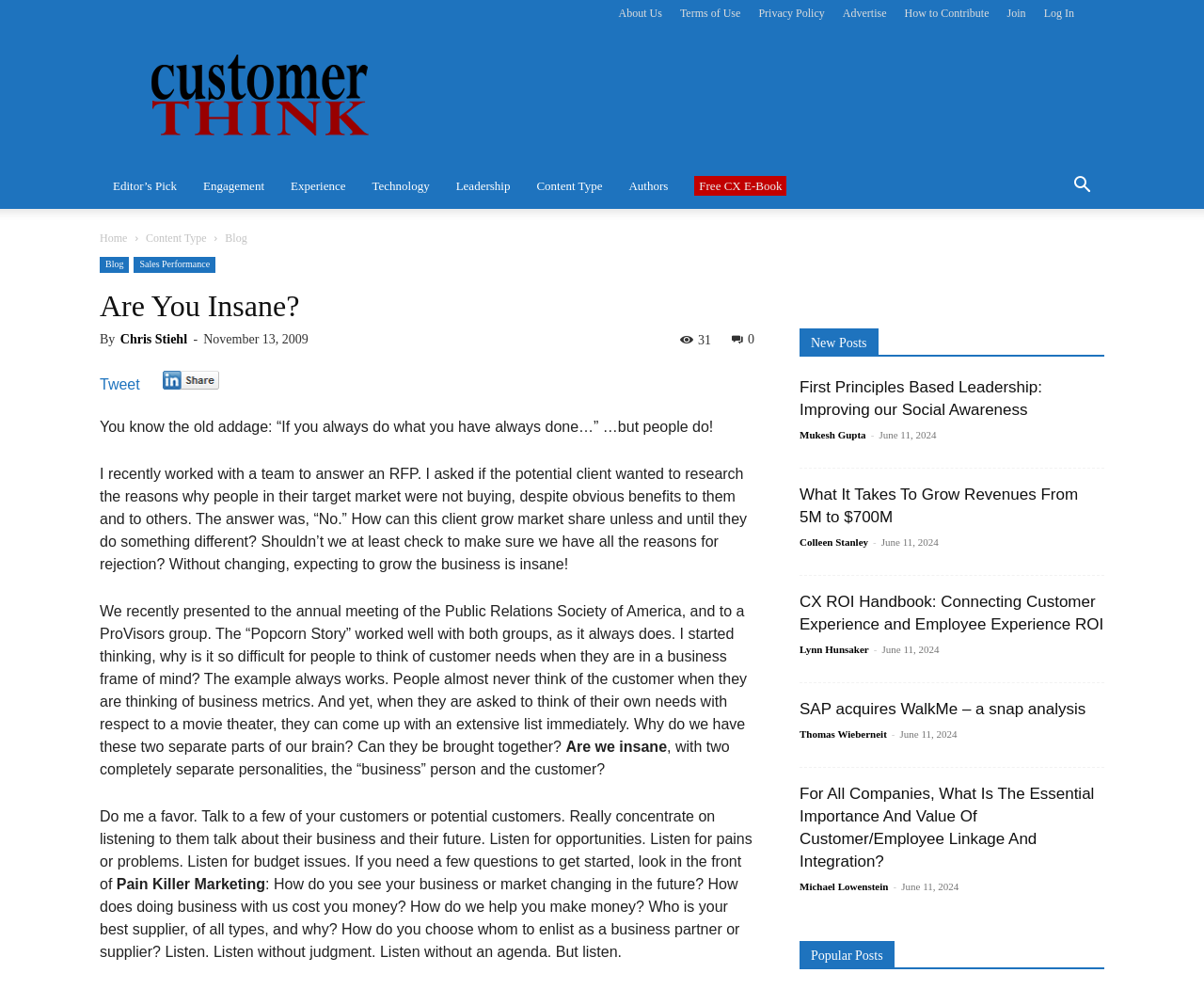Please specify the bounding box coordinates in the format (top-left x, top-left y, bottom-right x, bottom-right y), with all values as floating point numbers between 0 and 1. Identify the bounding box of the UI element described by: Sales Performance

[0.111, 0.26, 0.179, 0.276]